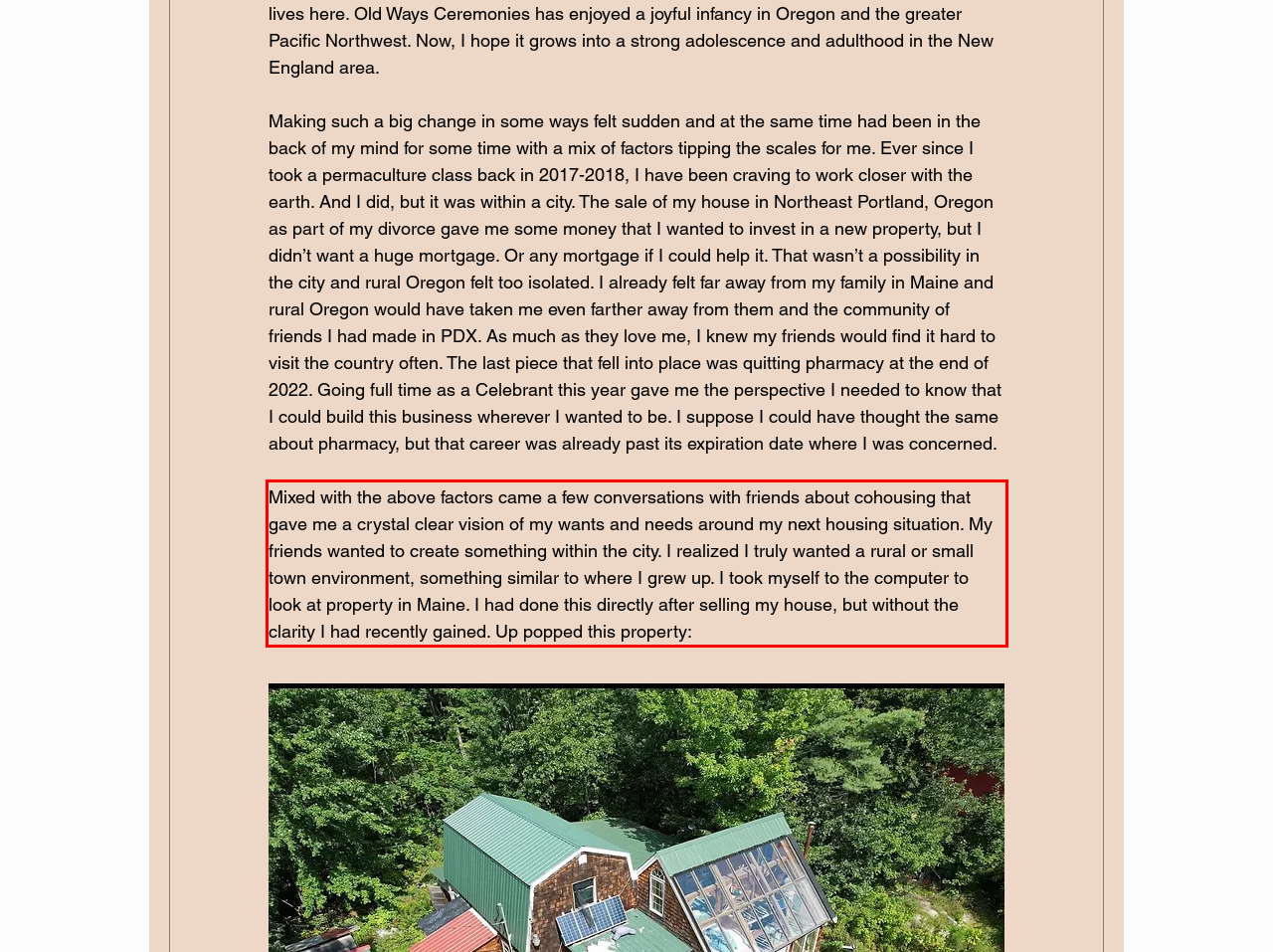In the screenshot of the webpage, find the red bounding box and perform OCR to obtain the text content restricted within this red bounding box.

Mixed with the above factors came a few conversations with friends about cohousing that gave me a crystal clear vision of my wants and needs around my next housing situation. My friends wanted to create something within the city. I realized I truly wanted a rural or small town environment, something similar to where I grew up. I took myself to the computer to look at property in Maine. I had done this directly after selling my house, but without the clarity I had recently gained. Up popped this property: